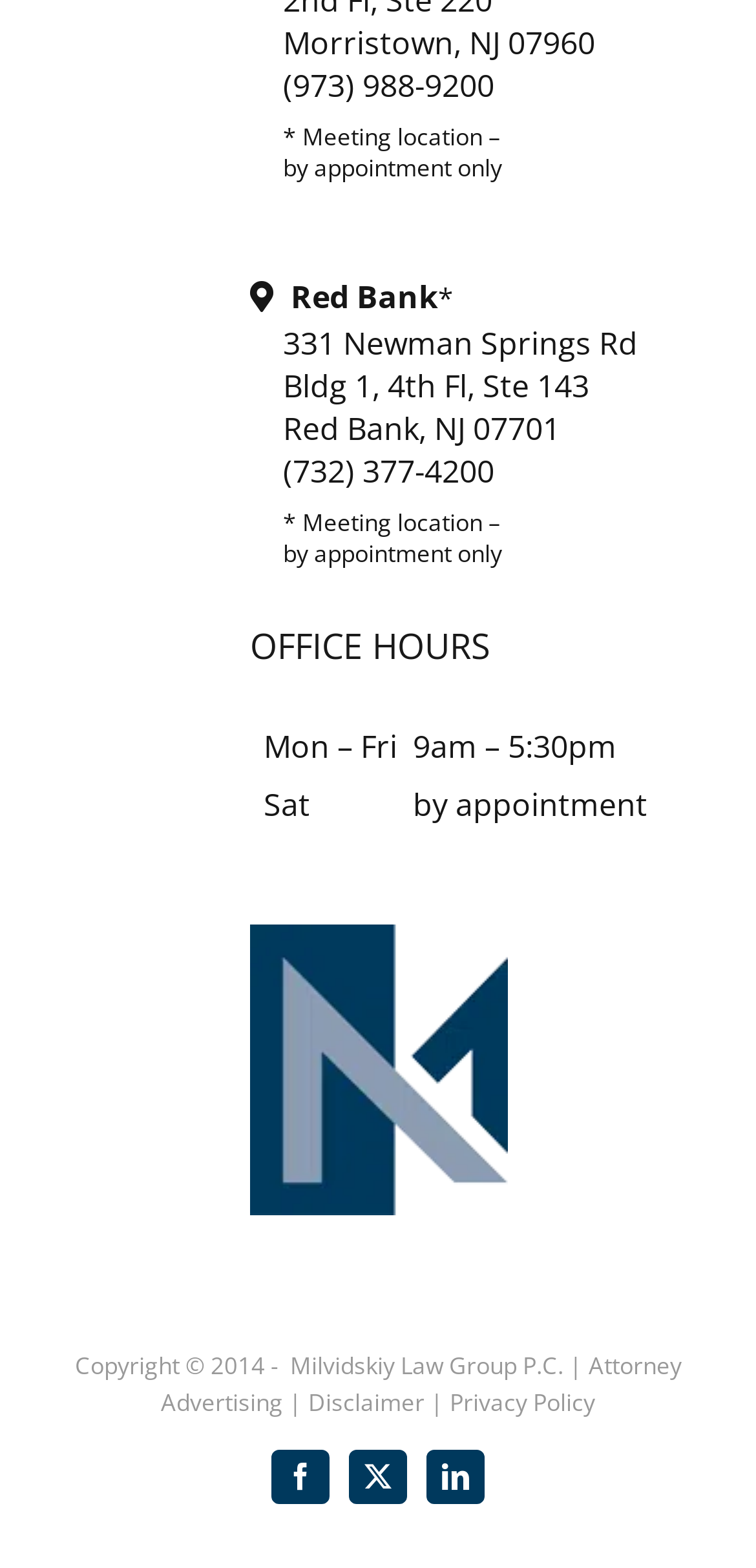What is the name of the law group? From the image, respond with a single word or brief phrase.

Milvidskiy Law Group P.C.